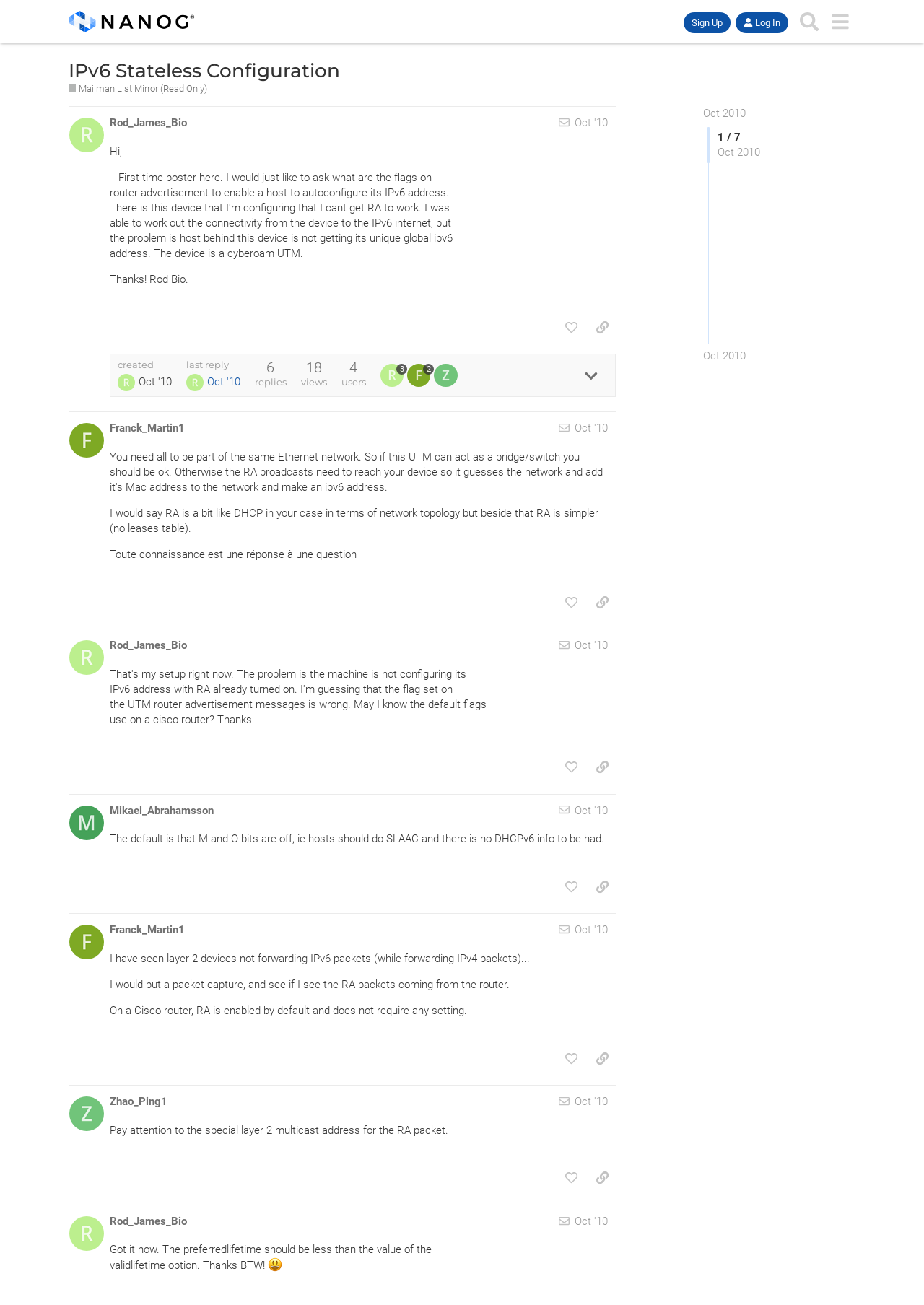What is the name of the mailing list?
Analyze the image and deliver a detailed answer to the question.

I found the answer by looking at the header section of the webpage, where it says 'NANOG' in a link element.